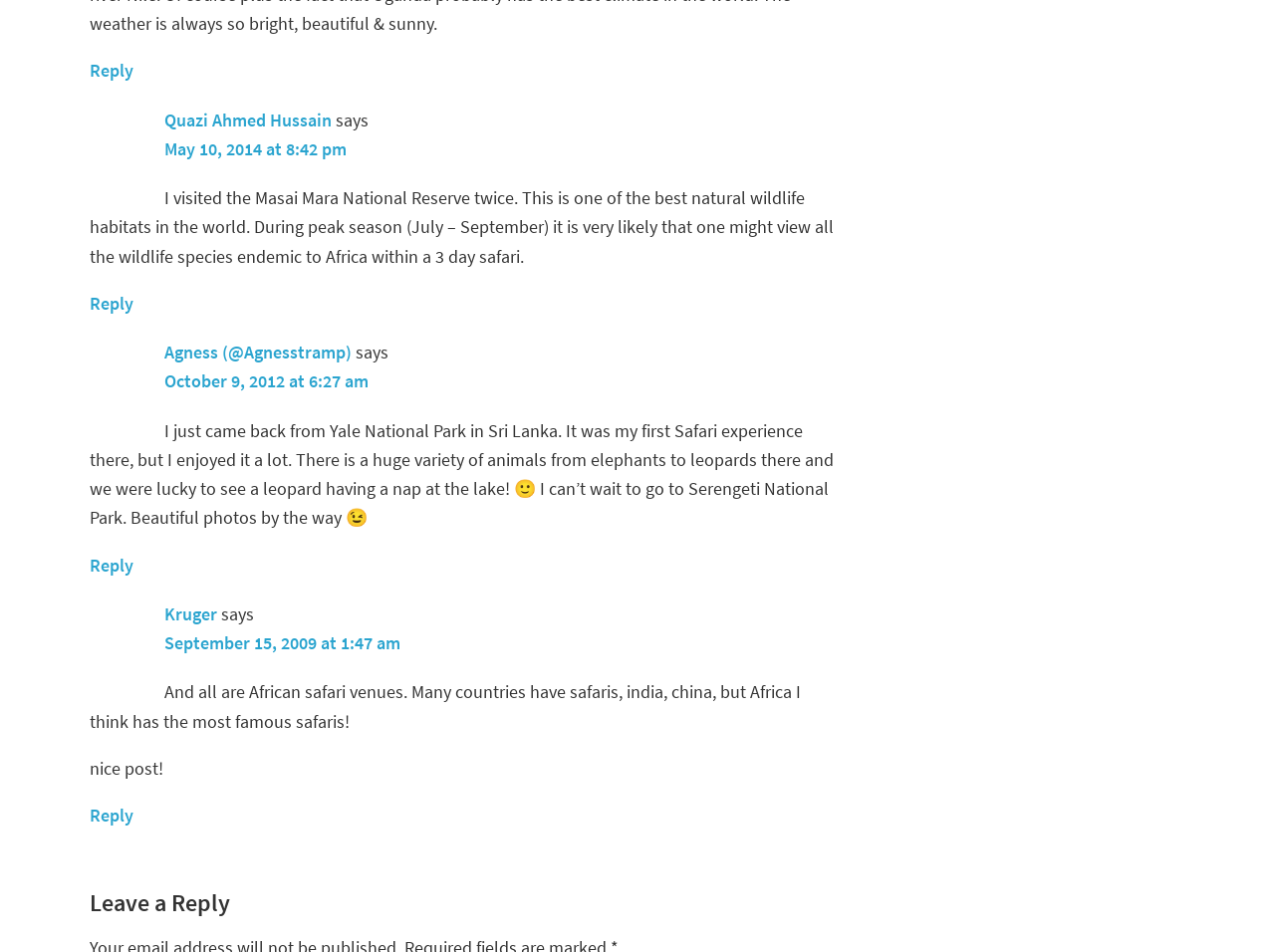Locate the bounding box coordinates of the element you need to click to accomplish the task described by this instruction: "View Quazi Ahmed Hussain's profile".

[0.129, 0.114, 0.26, 0.138]